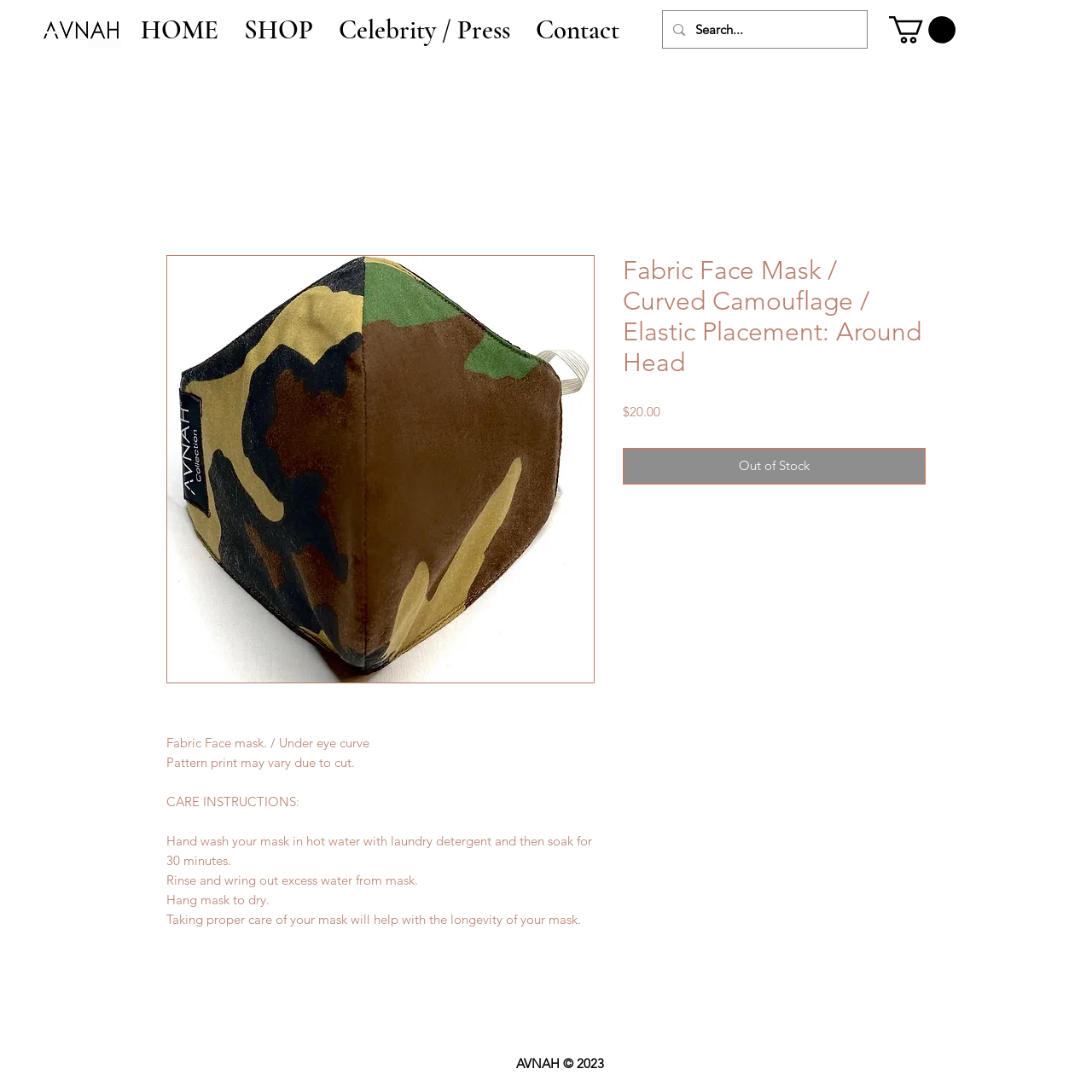What is the pattern of the fabric face mask?
Please answer the question with a detailed and comprehensive explanation.

I found the pattern of the fabric face mask by looking at the product information section, where it is listed as 'Fabric Face Mask / Curved Camouflage / Elastic Placement: Around Head', indicating that the pattern of the mask is curved camouflage.